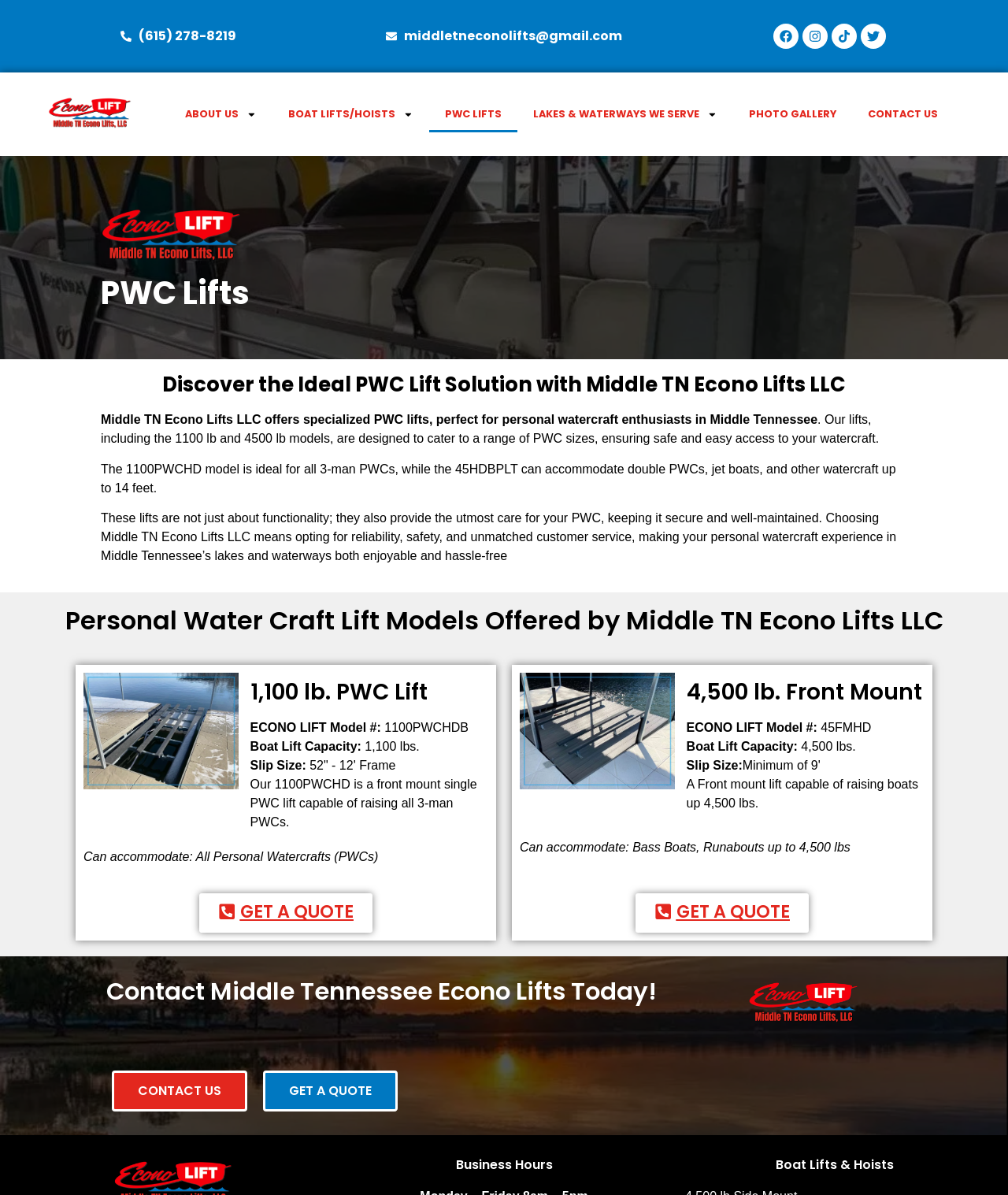Give a one-word or one-phrase response to the question: 
How many PWC lift models are described on this webpage?

2